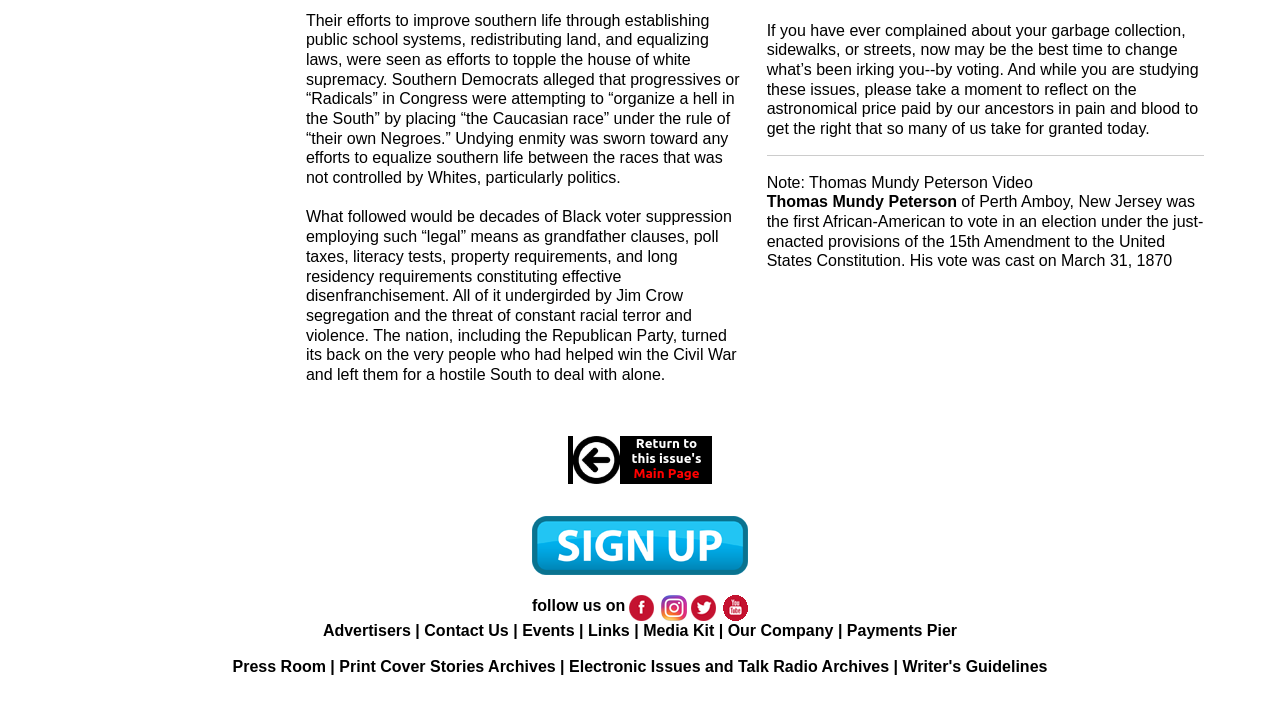Determine the bounding box coordinates for the area that needs to be clicked to fulfill this task: "Follow us on Facebook". The coordinates must be given as four float numbers between 0 and 1, i.e., [left, top, right, bottom].

[0.491, 0.847, 0.511, 0.868]